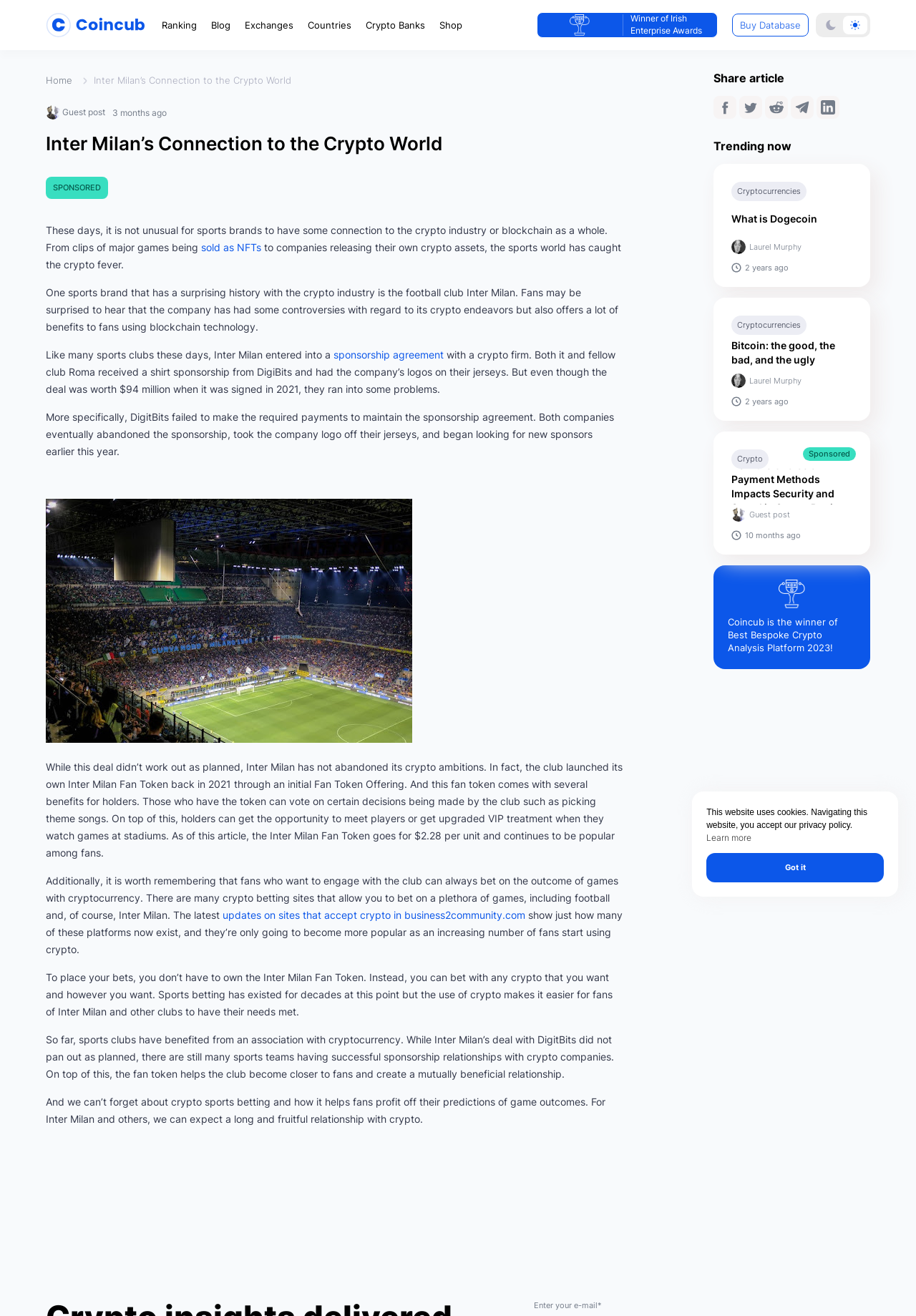Determine the bounding box coordinates of the clickable area required to perform the following instruction: "Click on the 'Home' link". The coordinates should be represented as four float numbers between 0 and 1: [left, top, right, bottom].

[0.05, 0.057, 0.083, 0.065]